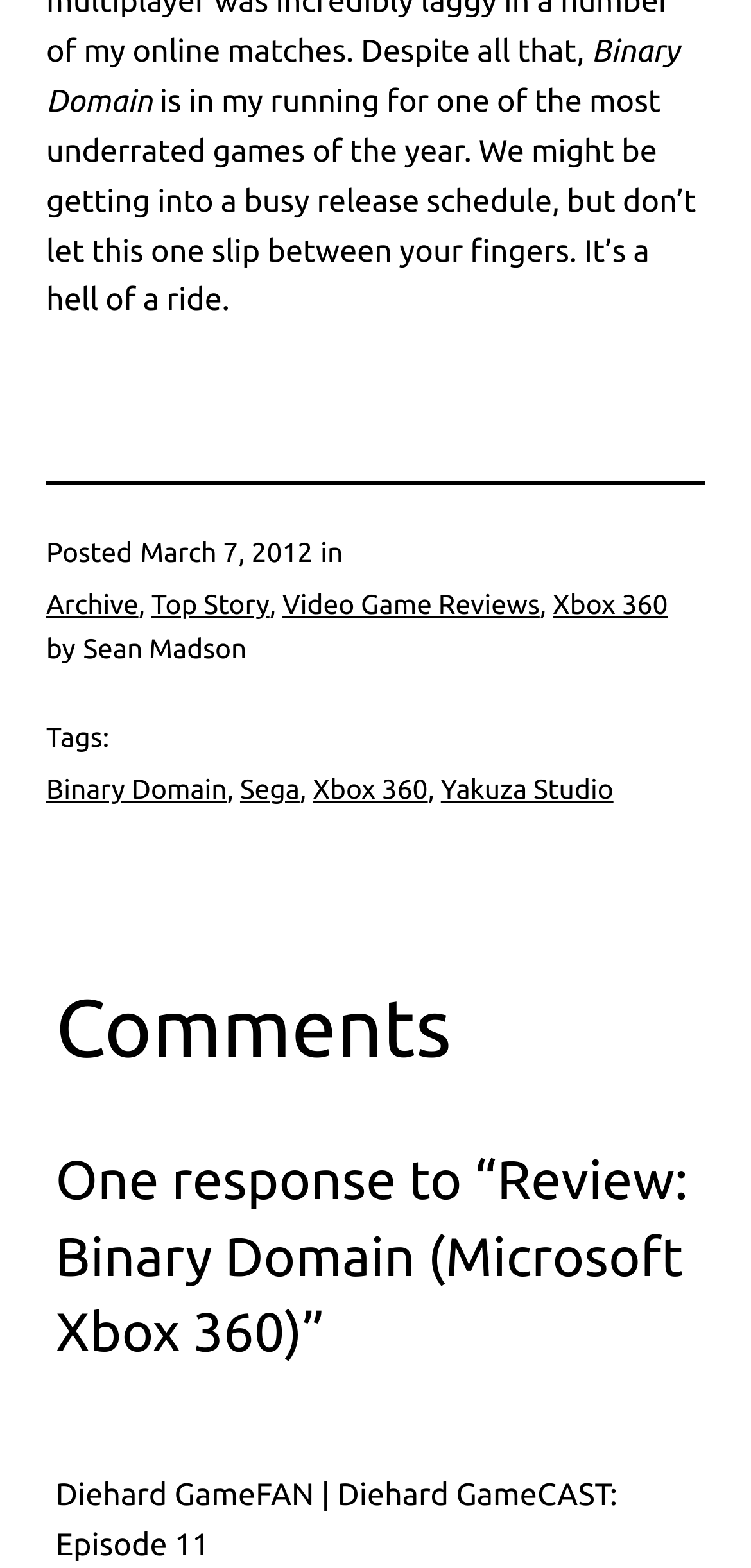Please look at the image and answer the question with a detailed explanation: Who is the author of the article?

The author of the article can be found in the StaticText element that reads 'by Sean Madson'. This indicates that Sean Madson is the author of the article.